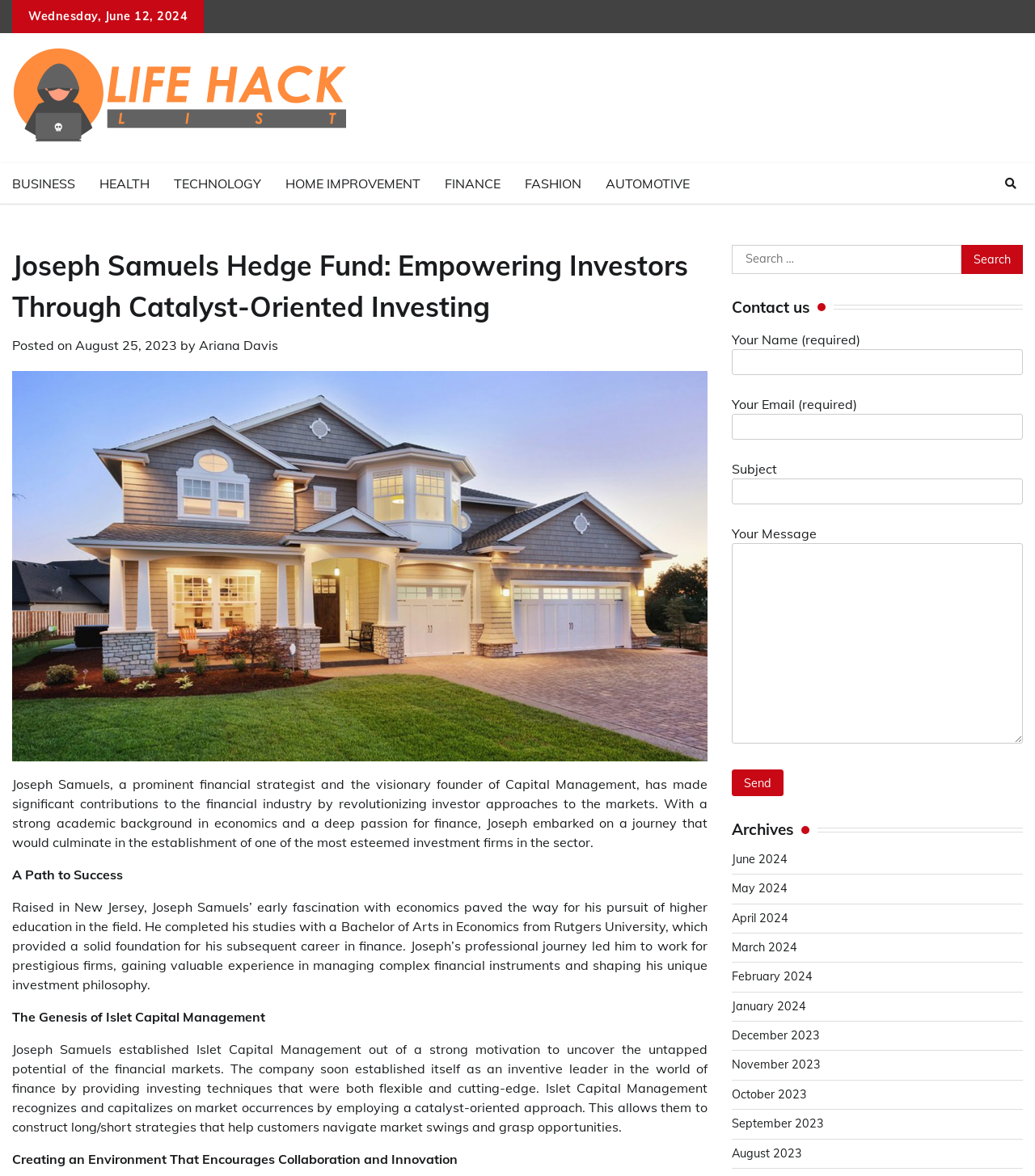Based on the element description: "parent_node: Search for: value="Search"", identify the bounding box coordinates for this UI element. The coordinates must be four float numbers between 0 and 1, listed as [left, top, right, bottom].

[0.929, 0.208, 0.988, 0.233]